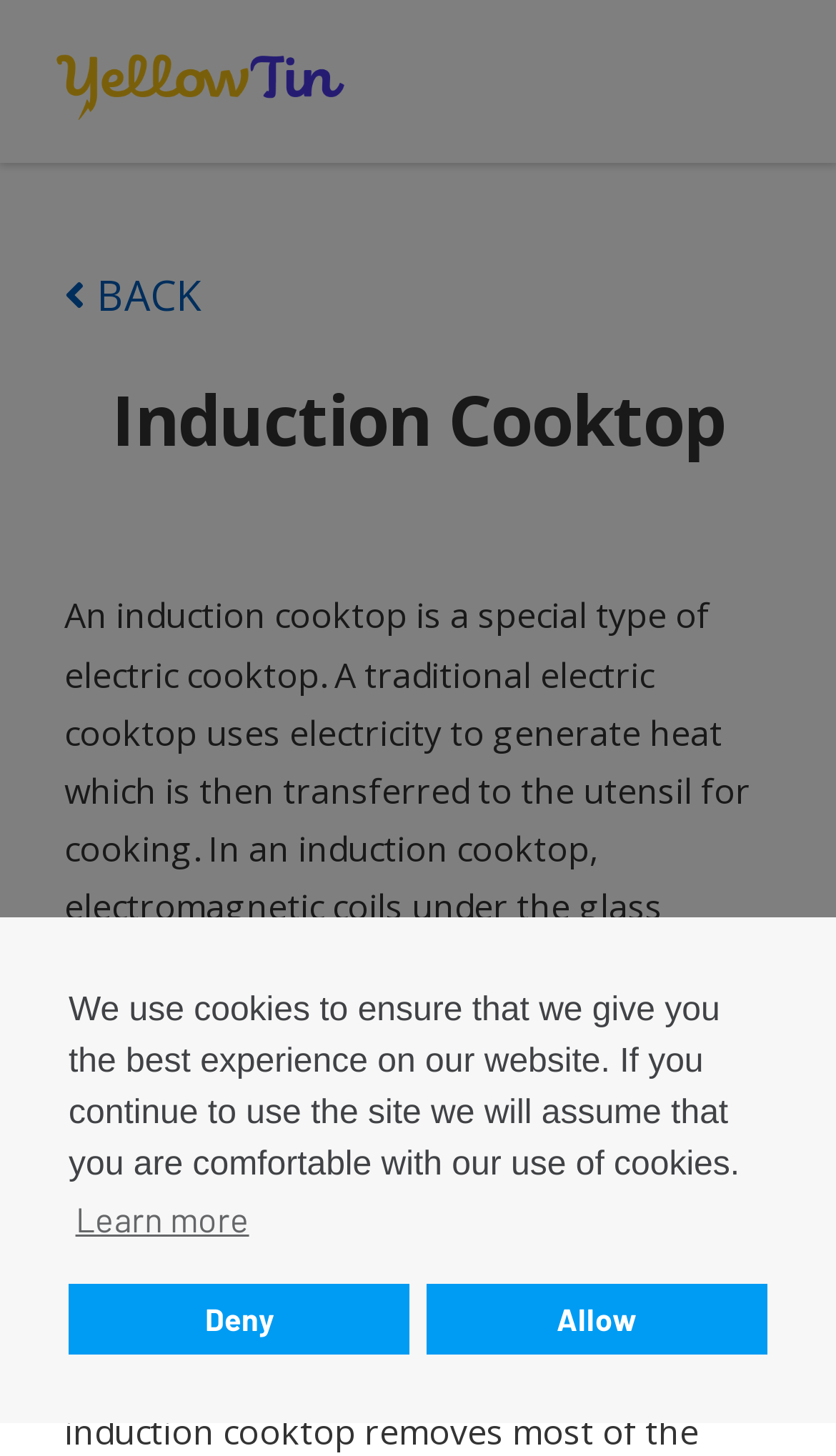Answer the question using only one word or a concise phrase: What is the current page about?

Induction Cooktop